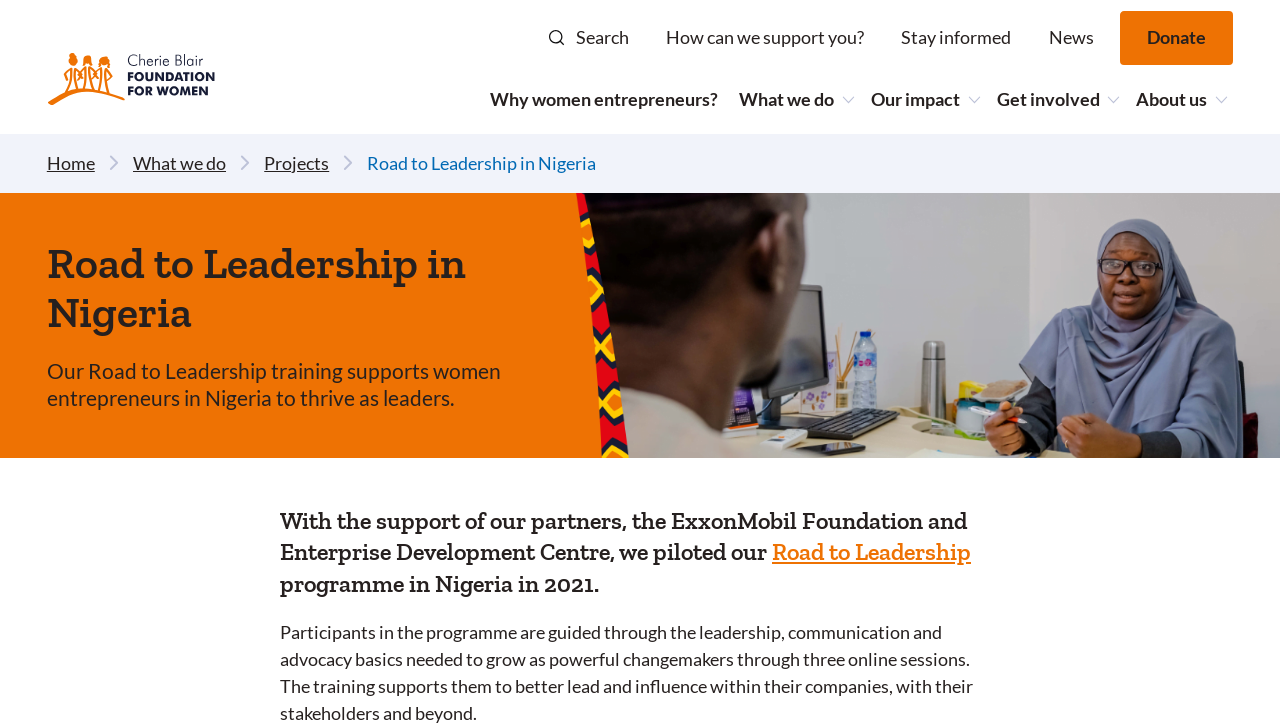Identify the bounding box coordinates of the clickable section necessary to follow the following instruction: "View the product details". The coordinates should be presented as four float numbers from 0 to 1, i.e., [left, top, right, bottom].

None